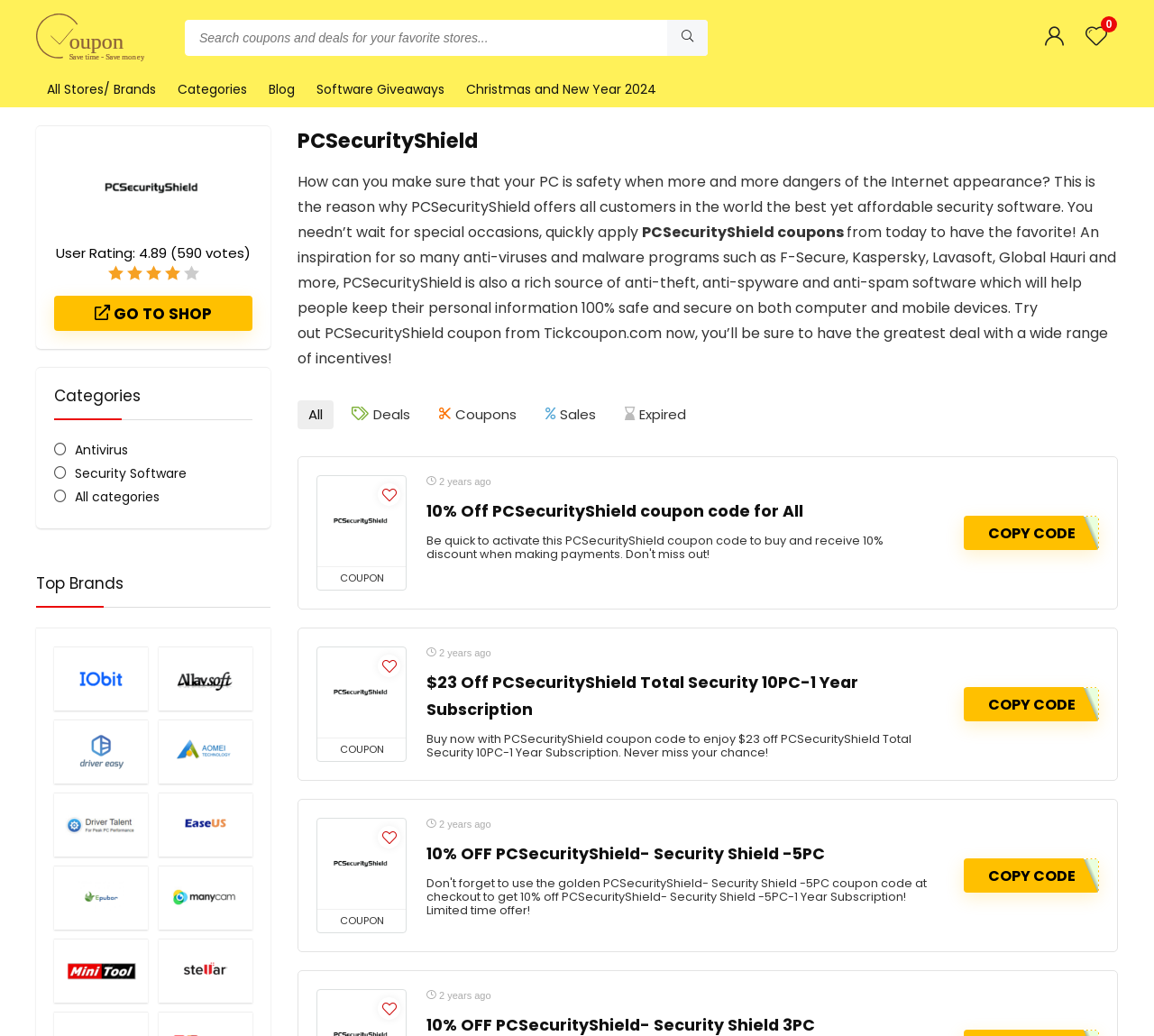Locate the bounding box coordinates of the element that needs to be clicked to carry out the instruction: "Browse IObit coupons". The coordinates should be given as four float numbers ranging from 0 to 1, i.e., [left, top, right, bottom].

[0.047, 0.624, 0.128, 0.686]